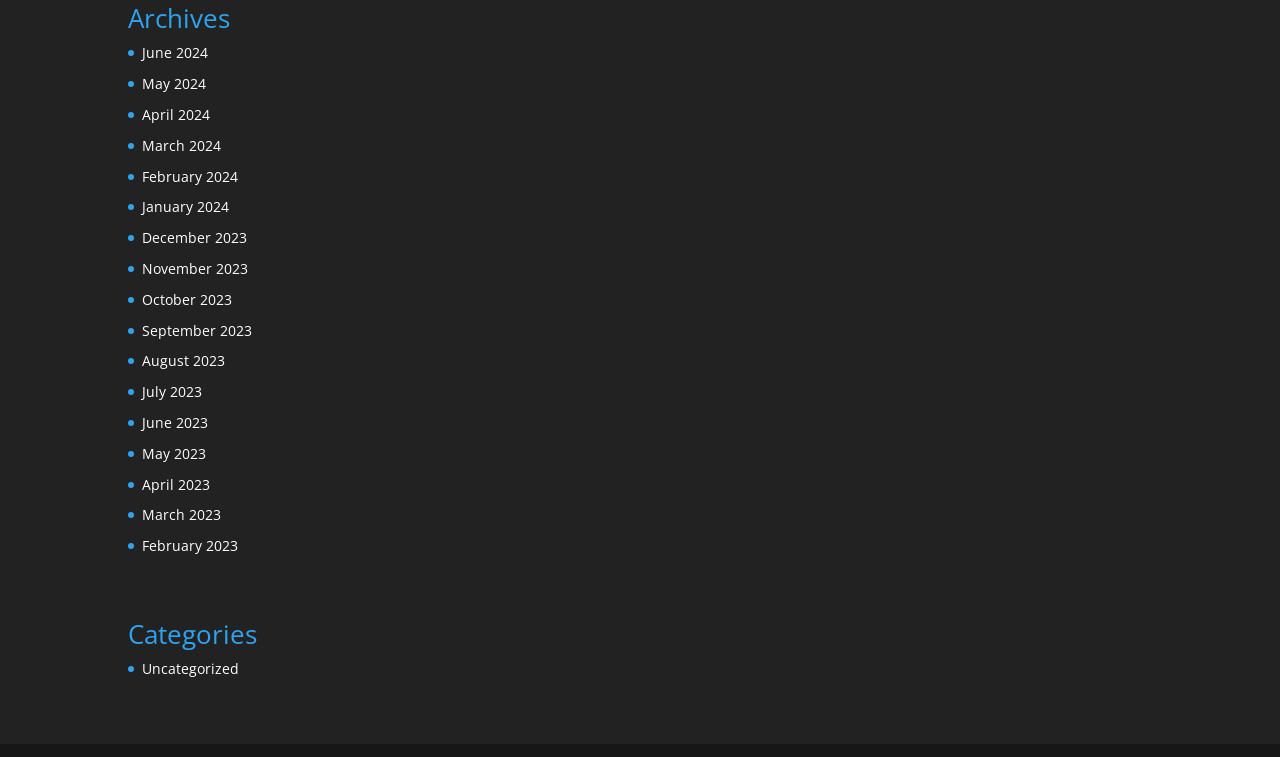Find the UI element described as: "parent_node: All categories aria-label="Search"" and predict its bounding box coordinates. Ensure the coordinates are four float numbers between 0 and 1, [left, top, right, bottom].

None